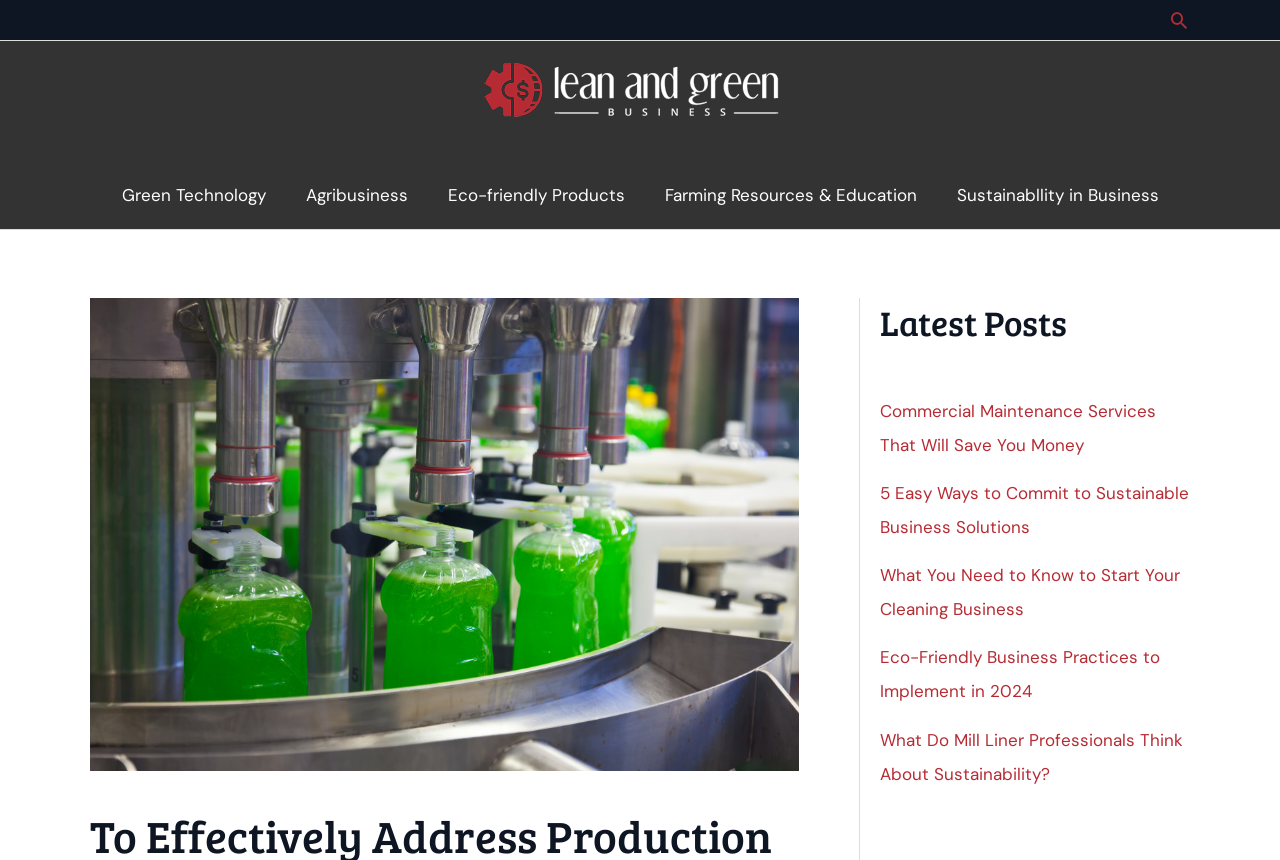Identify the bounding box coordinates of the element to click to follow this instruction: 'Explore the Farming Resources & Education page'. Ensure the coordinates are four float values between 0 and 1, provided as [left, top, right, bottom].

[0.504, 0.187, 0.732, 0.266]